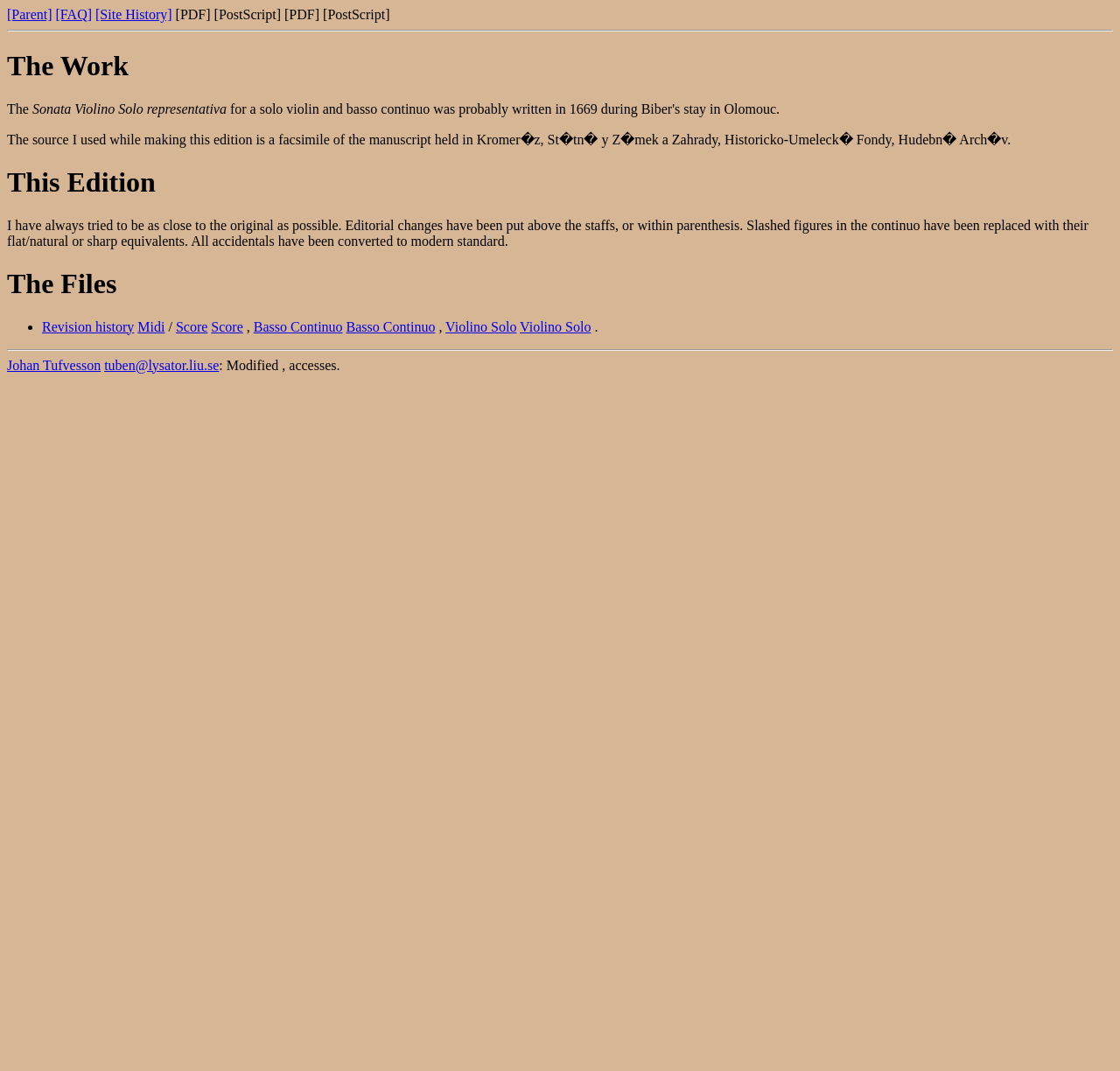Identify the bounding box coordinates of the region that needs to be clicked to carry out this instruction: "download PDF file". Provide these coordinates as four float numbers ranging from 0 to 1, i.e., [left, top, right, bottom].

[0.157, 0.007, 0.188, 0.02]